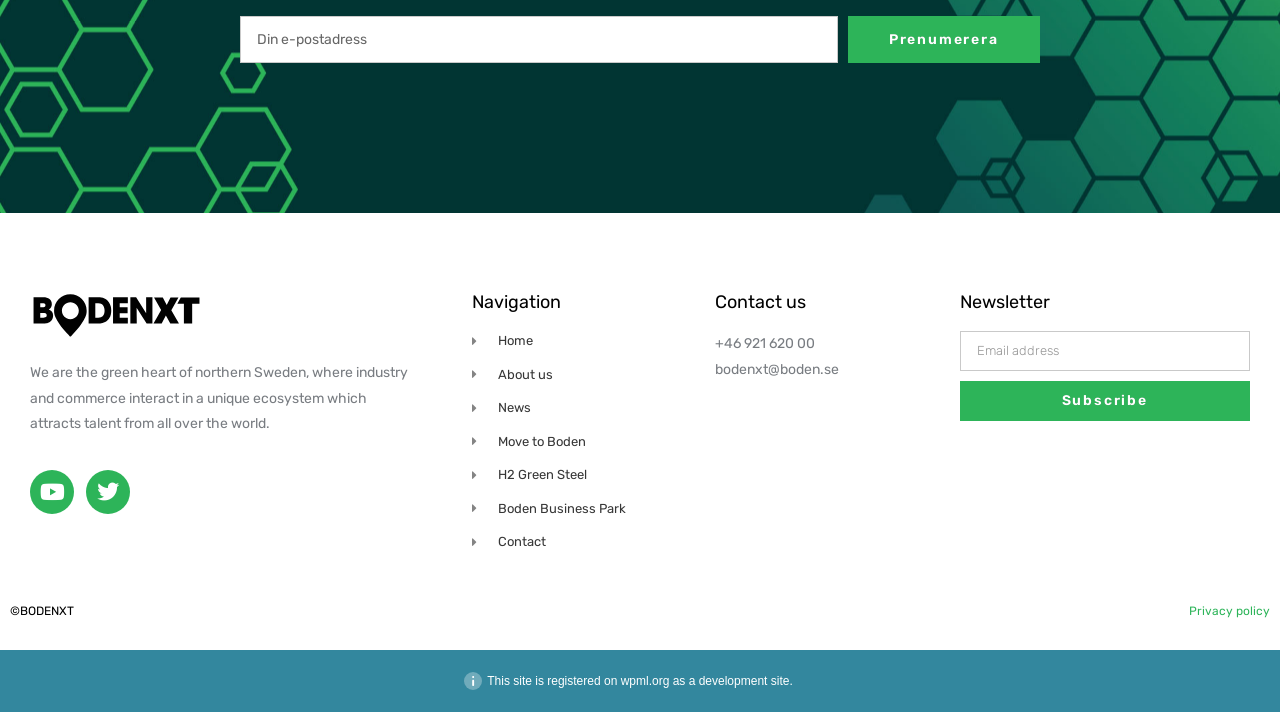Find the bounding box coordinates of the element's region that should be clicked in order to follow the given instruction: "Subscribe to newsletter". The coordinates should consist of four float numbers between 0 and 1, i.e., [left, top, right, bottom].

[0.75, 0.536, 0.976, 0.592]